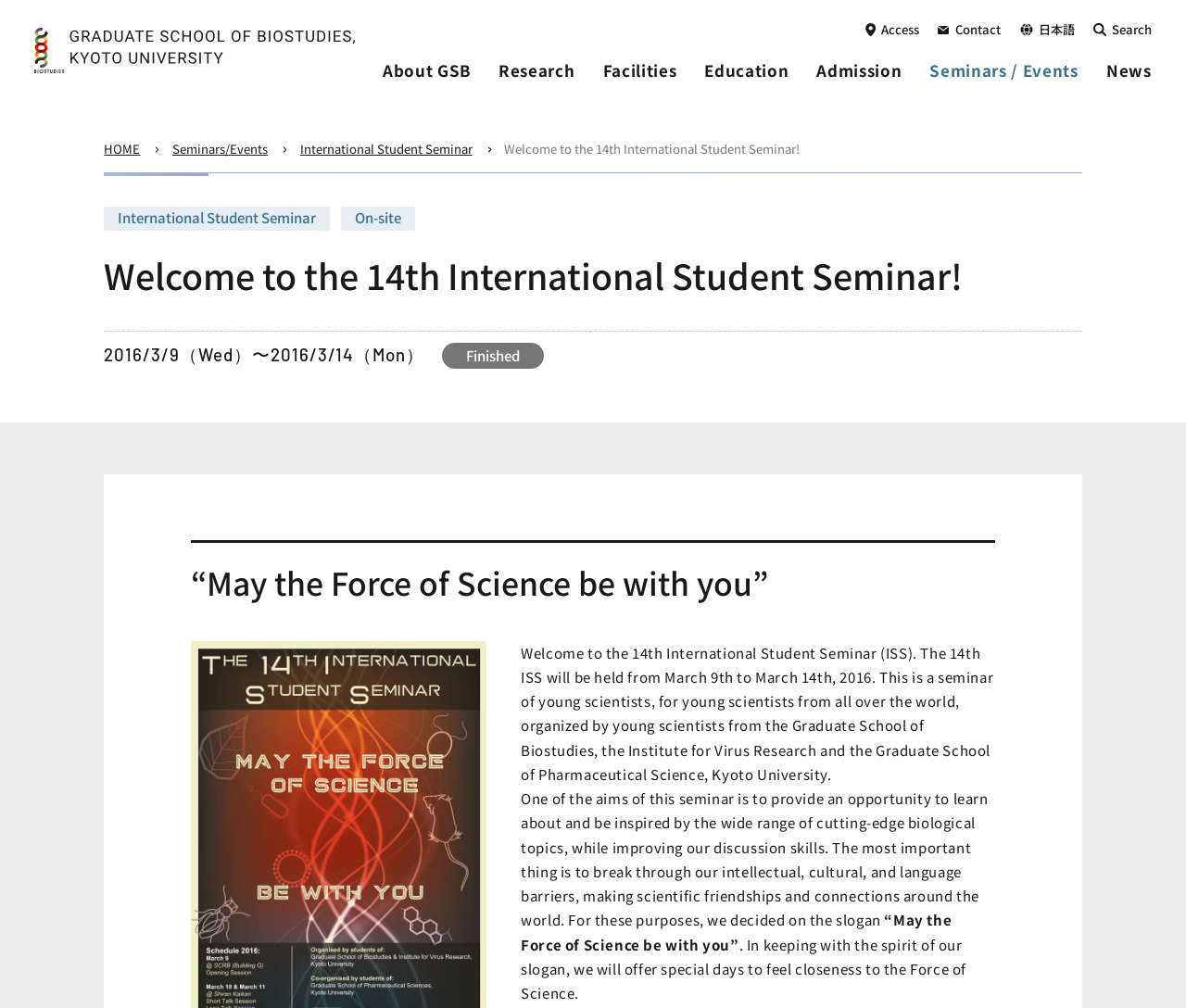Please find the bounding box coordinates for the clickable element needed to perform this instruction: "Search for something".

[0.178, 0.022, 0.822, 0.078]